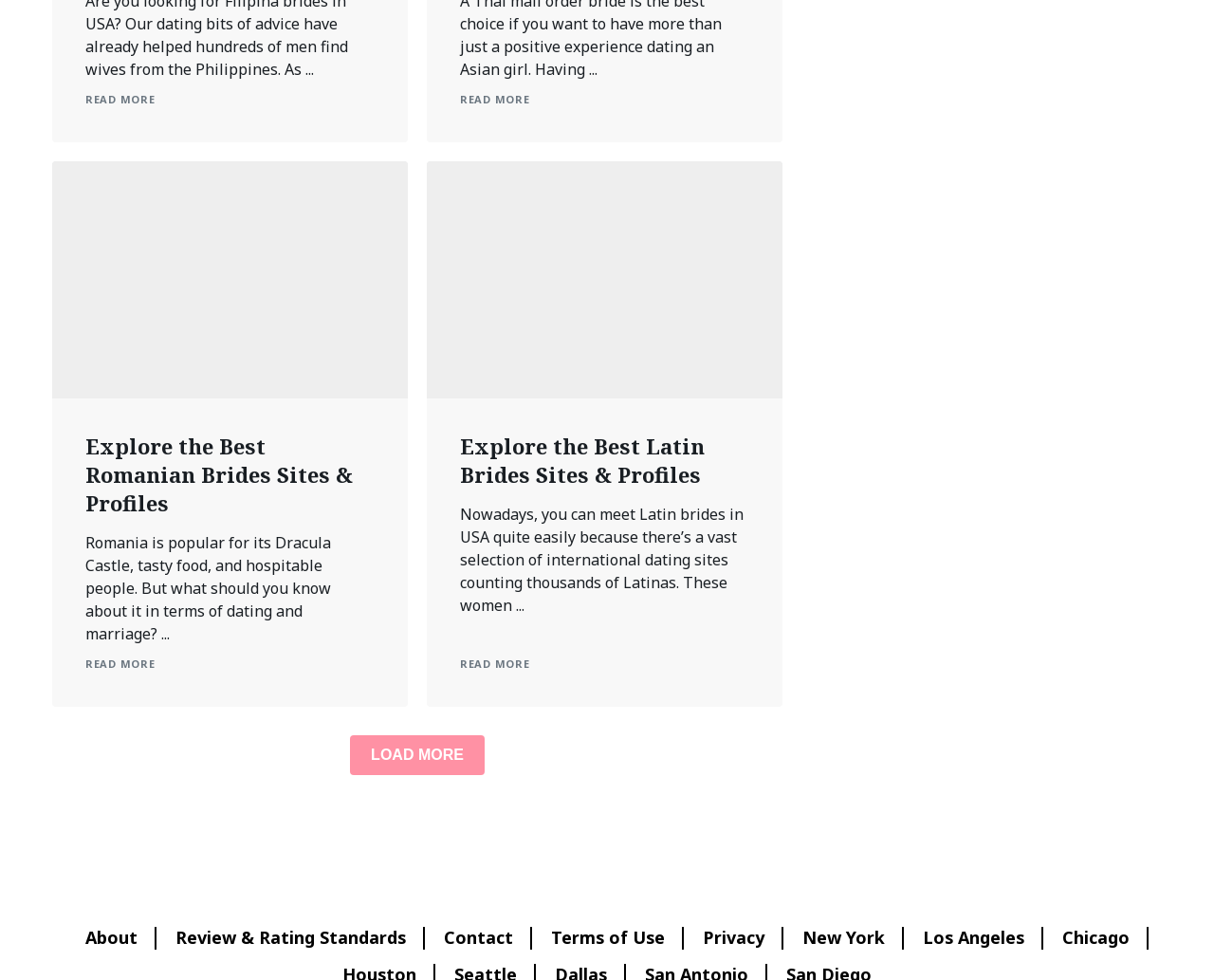Determine the bounding box for the UI element that matches this description: "Review & Rating Standards".

[0.144, 0.945, 0.334, 0.968]